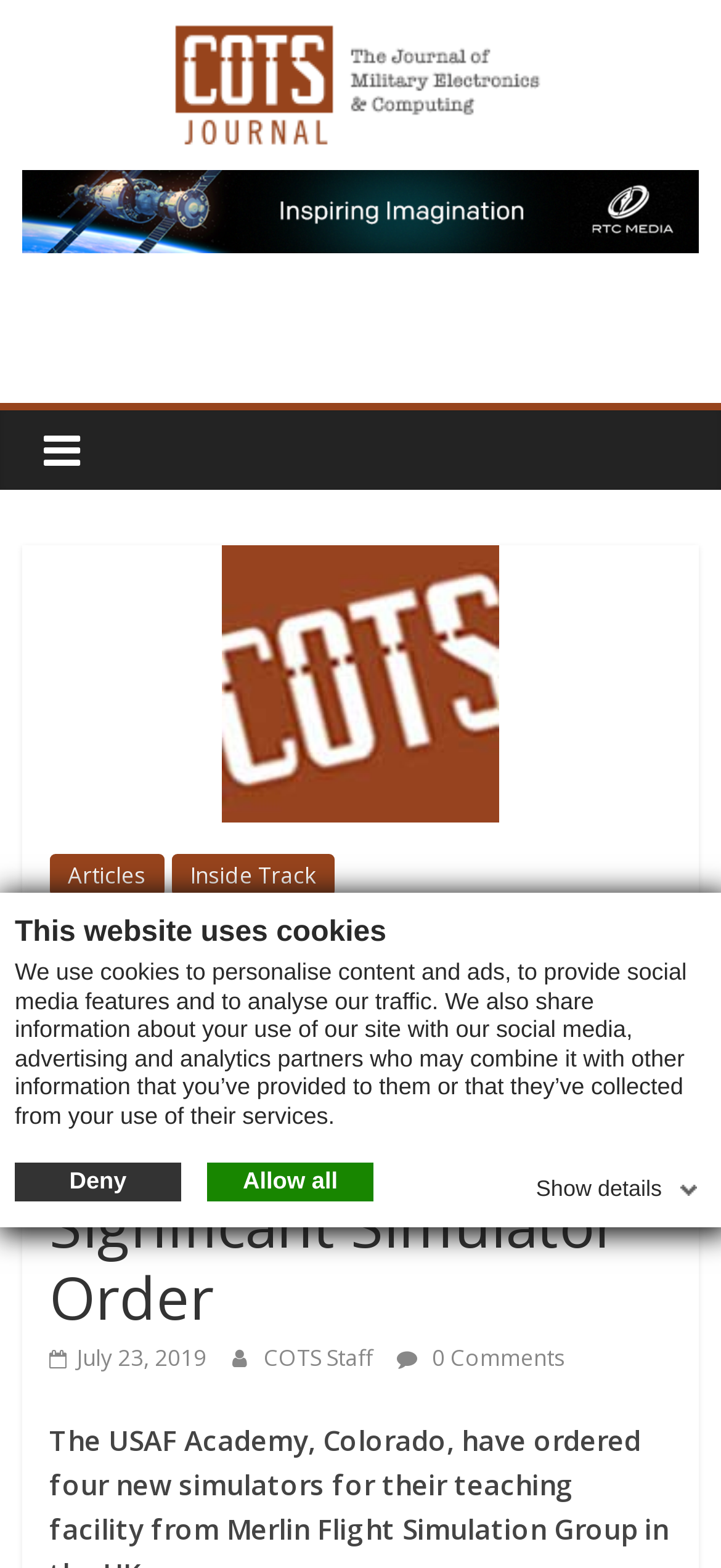Determine the bounding box coordinates of the clickable area required to perform the following instruction: "Click COTS Journal". The coordinates should be represented as four float numbers between 0 and 1: [left, top, right, bottom].

[0.223, 0.013, 0.777, 0.039]